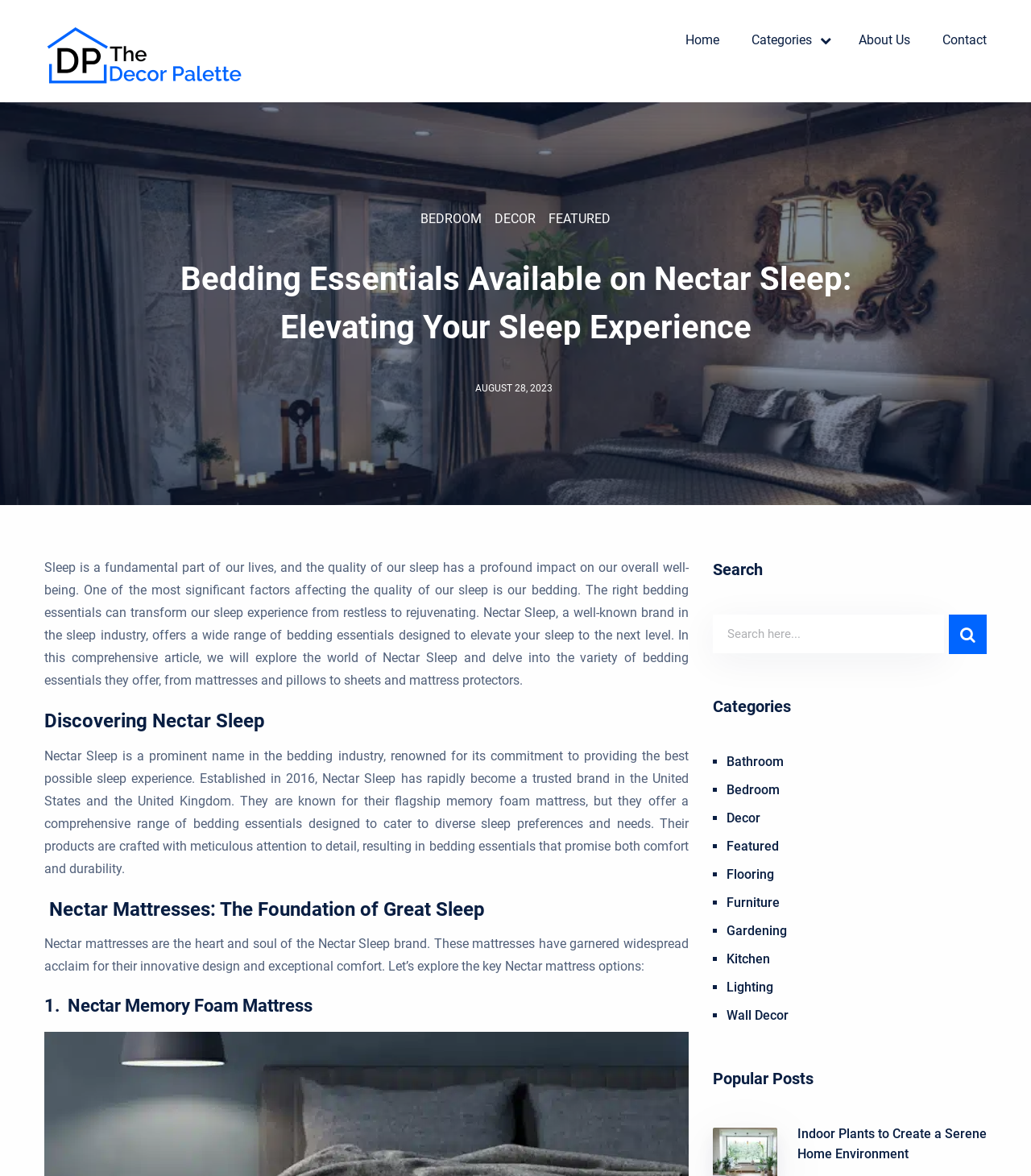Reply to the question with a single word or phrase:
What is the brand name mentioned in the article?

Nectar Sleep